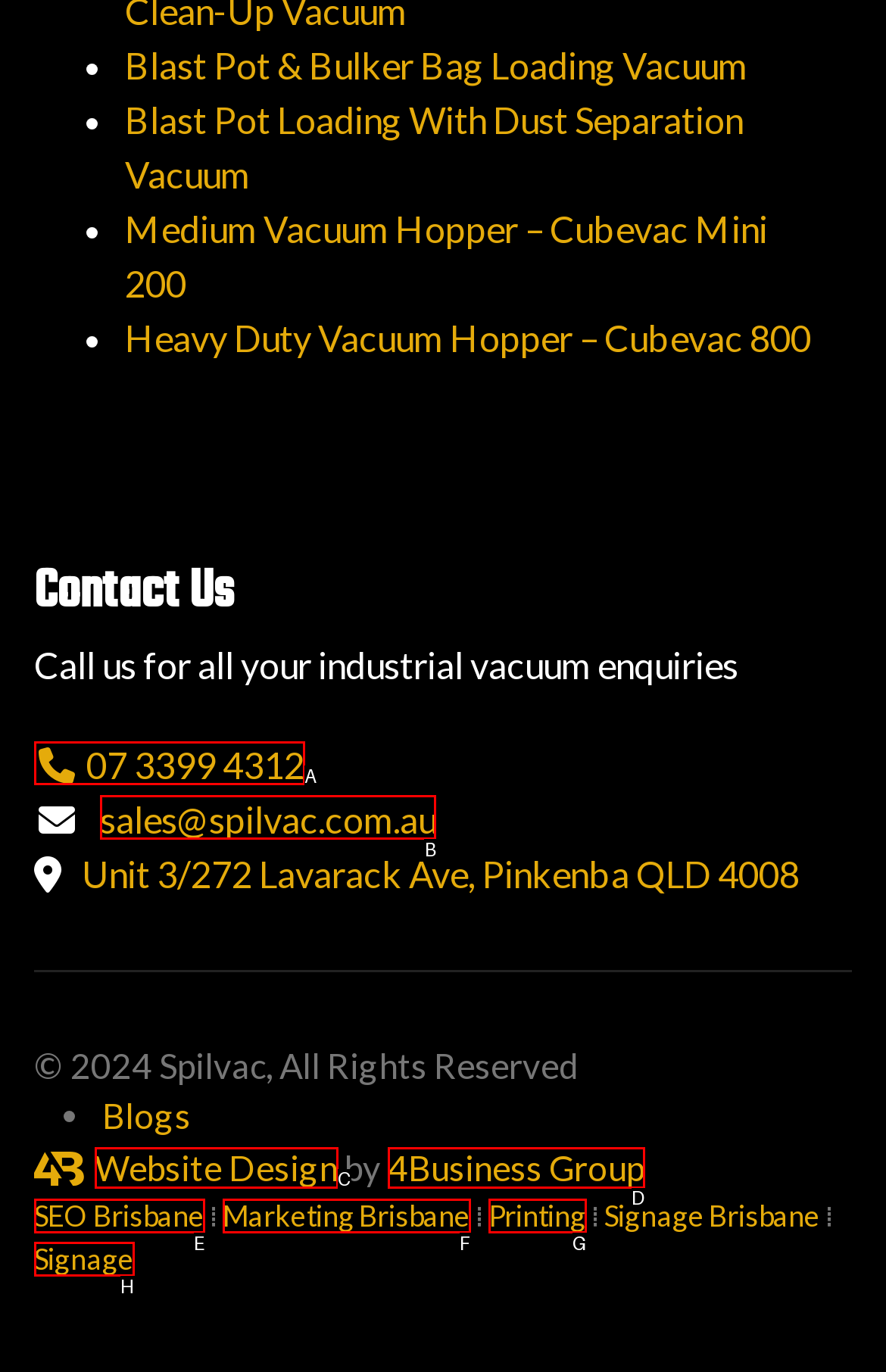Specify which HTML element I should click to complete this instruction: Visit the company's email Answer with the letter of the relevant option.

B